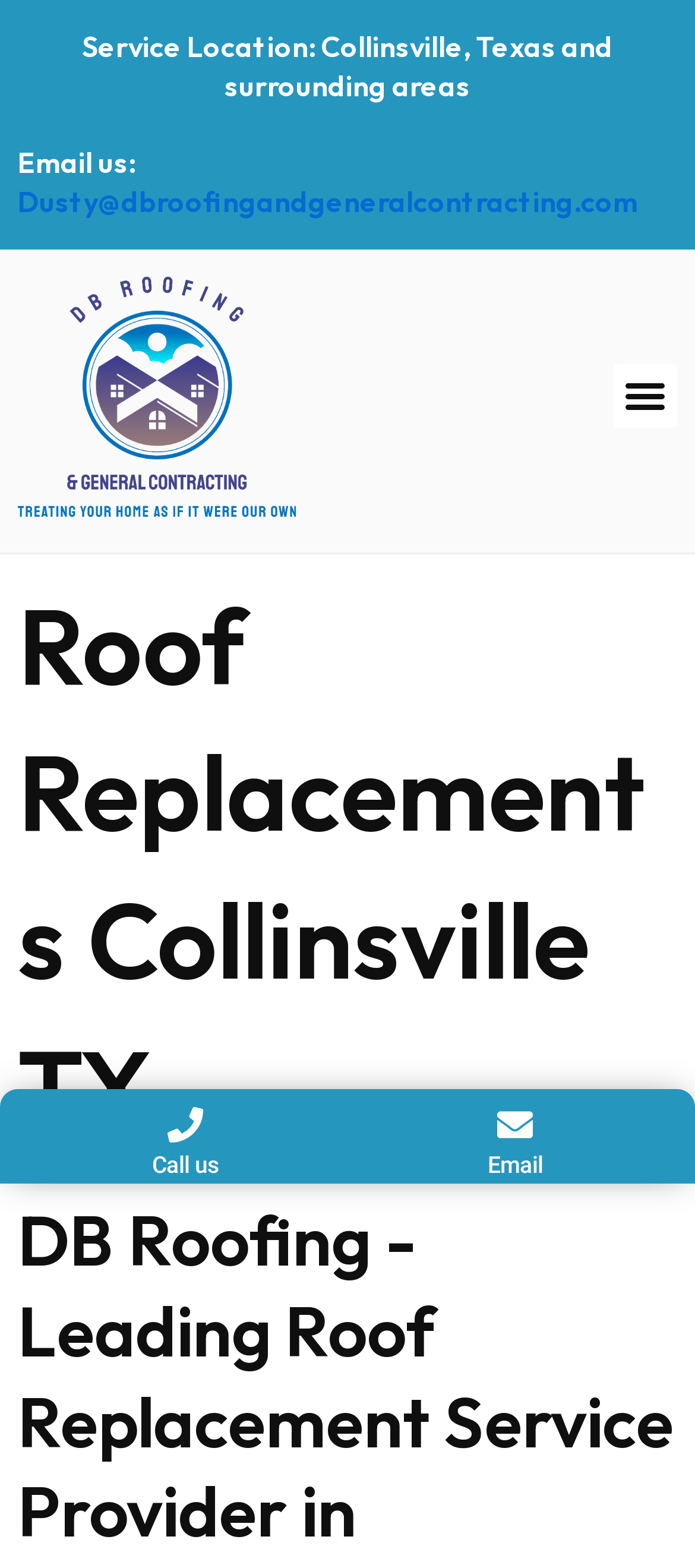How can I contact DB Roofing?
Please provide a single word or phrase as the answer based on the screenshot.

Email or Call